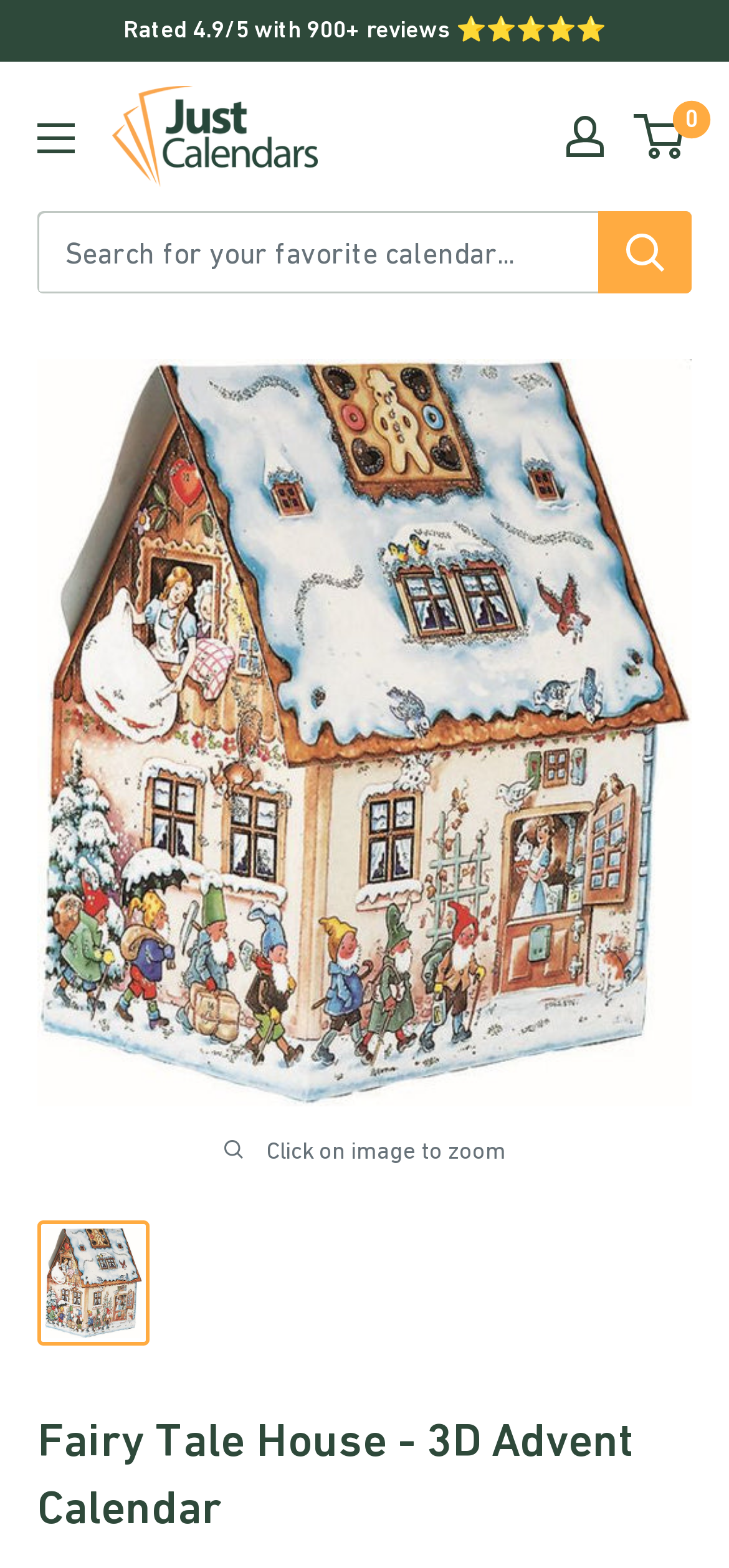How many reviews does the product have?
Refer to the image and answer the question using a single word or phrase.

900+